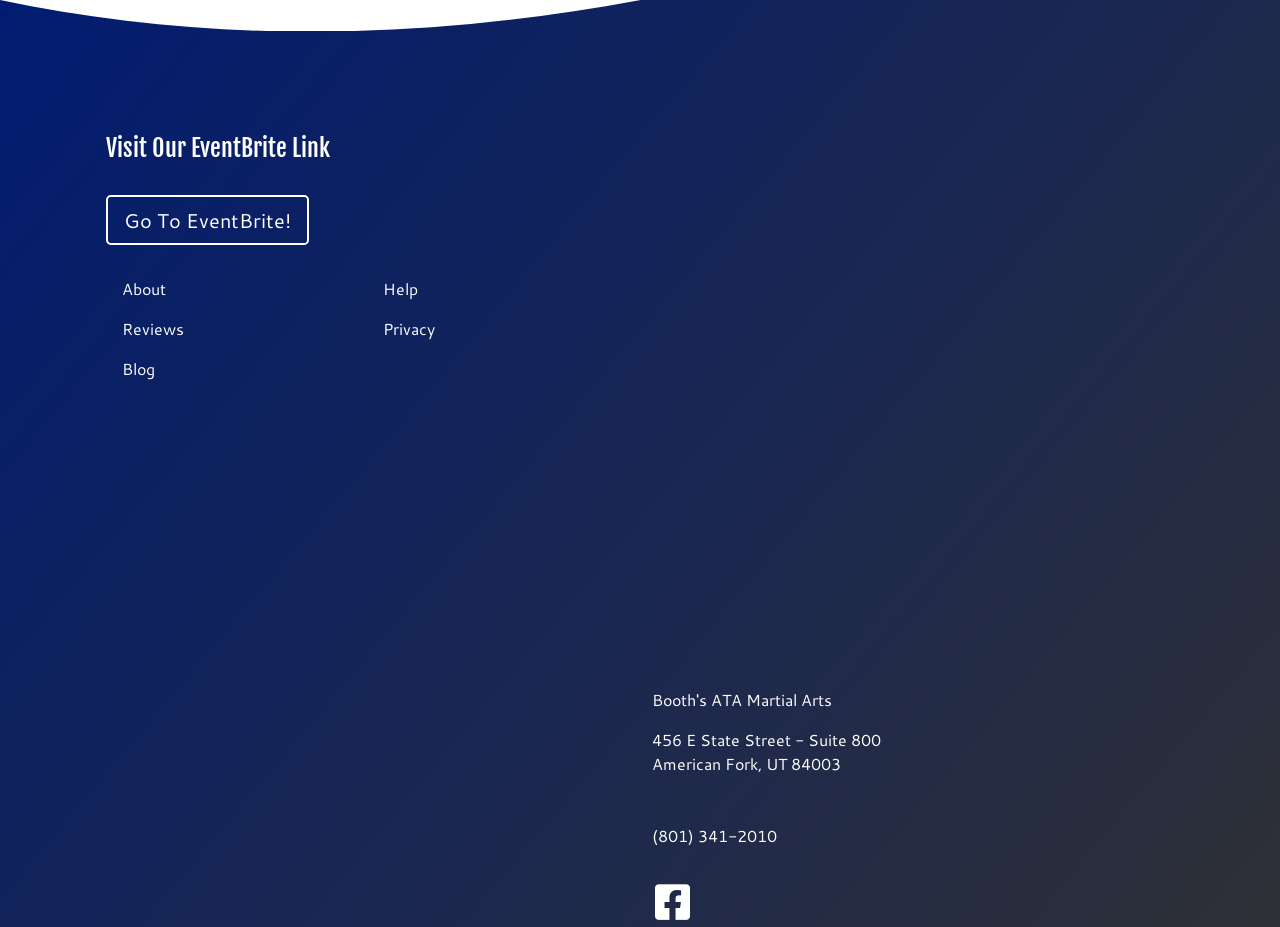Please identify the bounding box coordinates of the element I should click to complete this instruction: 'Read about the history of the Eagle Rock Canyon Trail'. The coordinates should be given as four float numbers between 0 and 1, like this: [left, top, right, bottom].

None